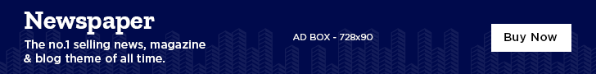Please provide a short answer using a single word or phrase for the question:
What is the theme described as?

Top-selling design